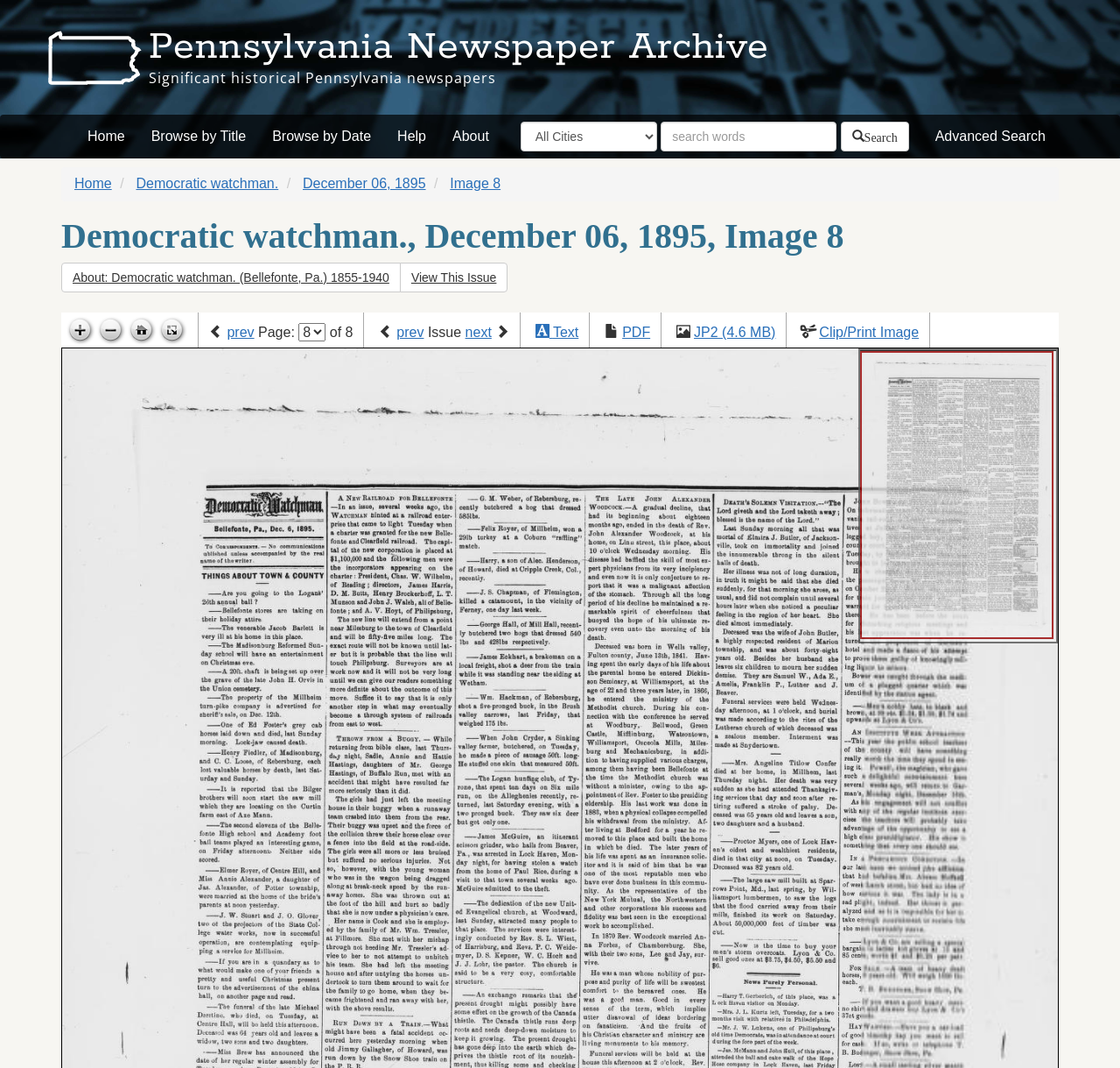Please study the image and answer the question comprehensively:
What is the function of the button with the icon?

I found the function of the button with the icon by looking at the generic element with the text 'Zoom in' and the image icon next to it, which indicates that the button is used to zoom in the image.